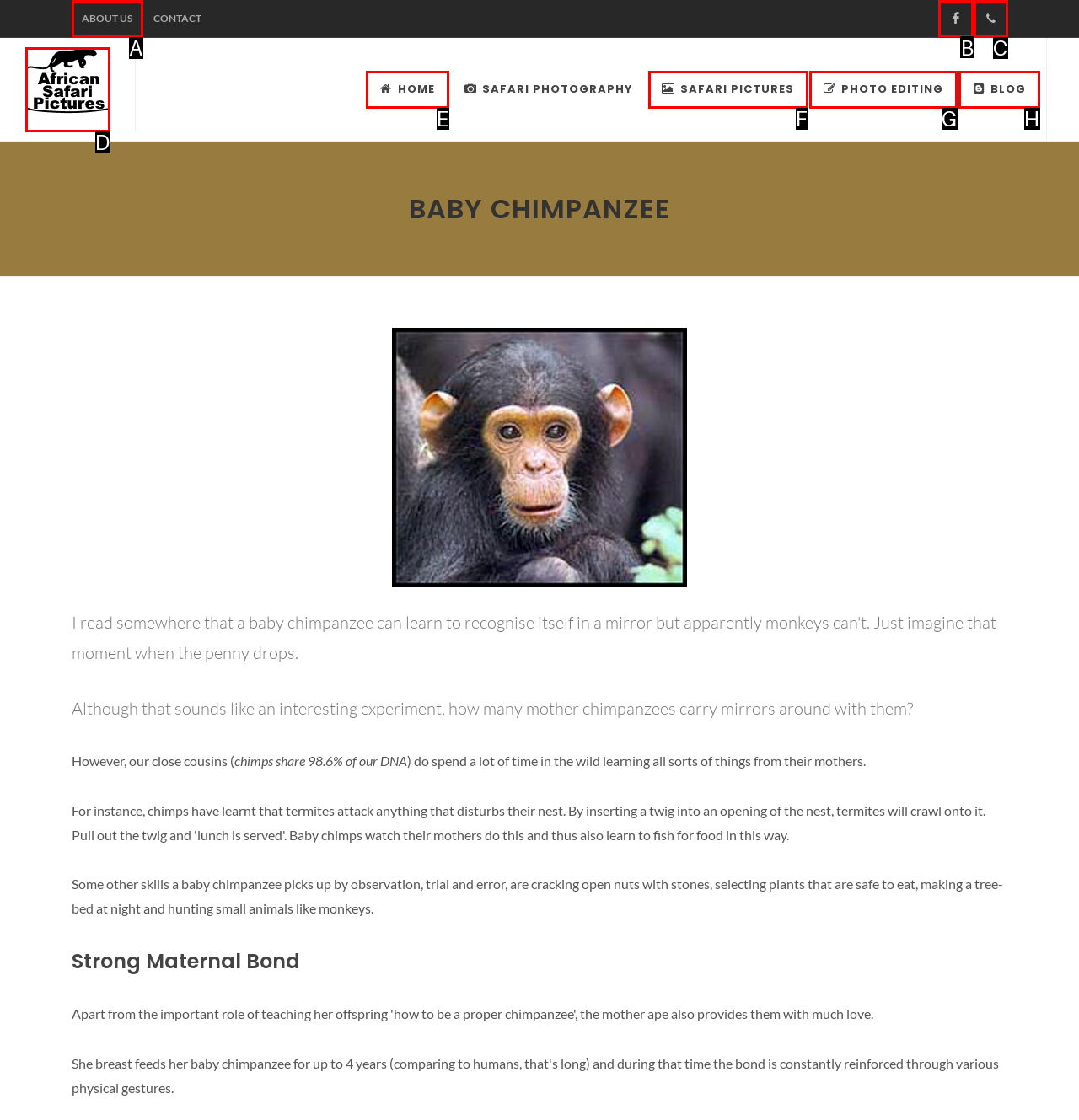Tell me which option I should click to complete the following task: Open Facebook page
Answer with the option's letter from the given choices directly.

B